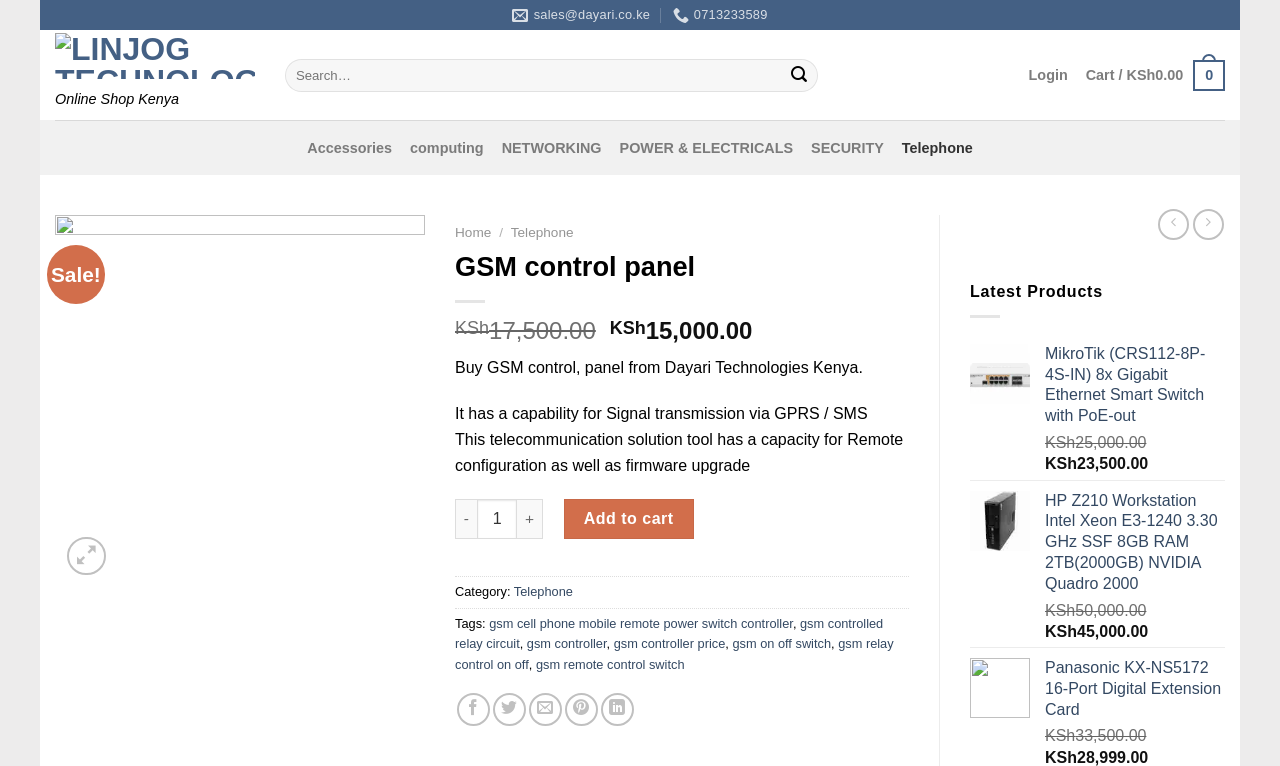What is the function of the '-' button?
Examine the webpage screenshot and provide an in-depth answer to the question.

The '-' button is likely used to decrease the quantity of the GSM control panel, as it is located next to the quantity input field and has a minus sign on it.